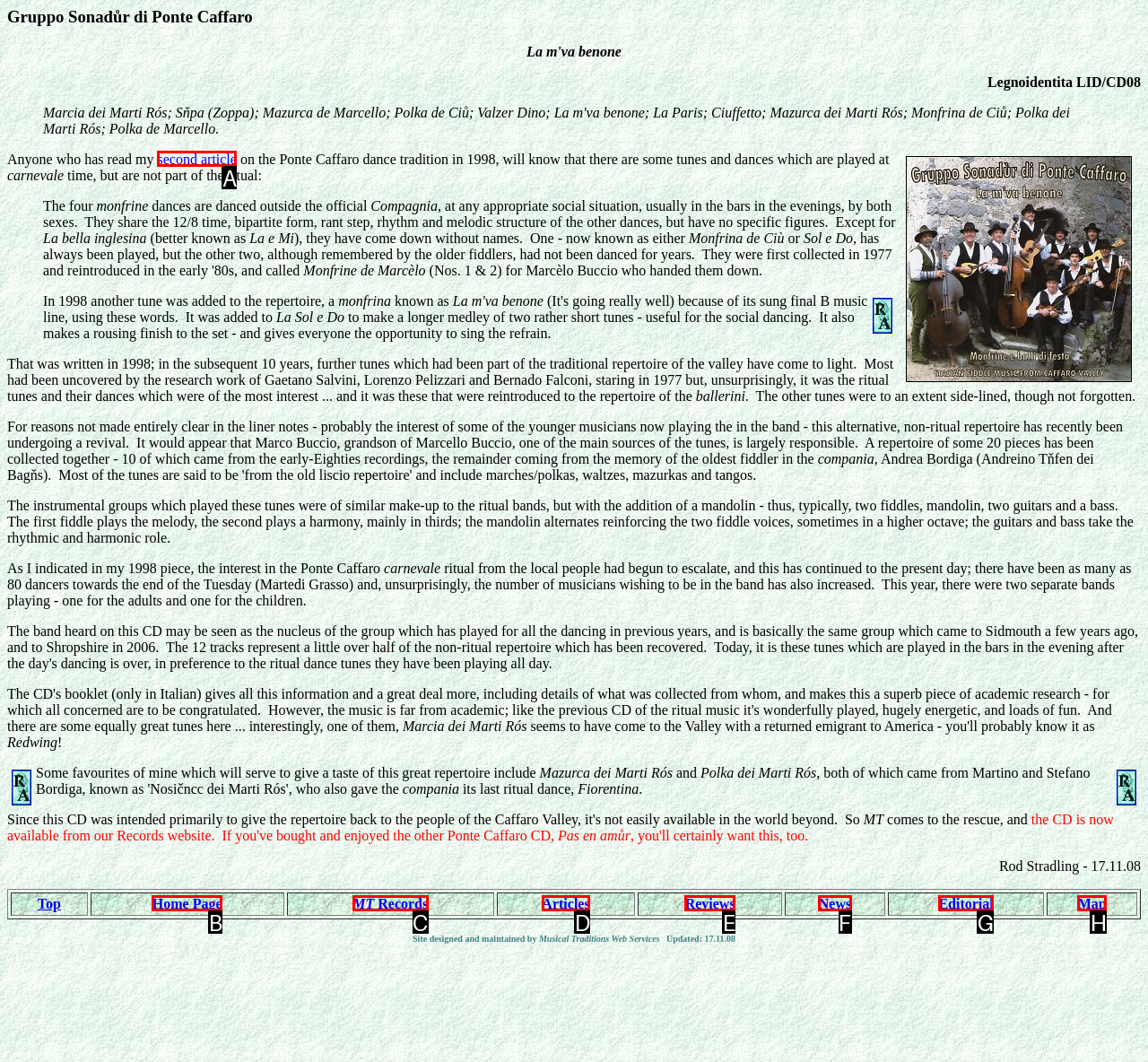Determine which letter corresponds to the UI element to click for this task: click the link 'second article'
Respond with the letter from the available options.

A